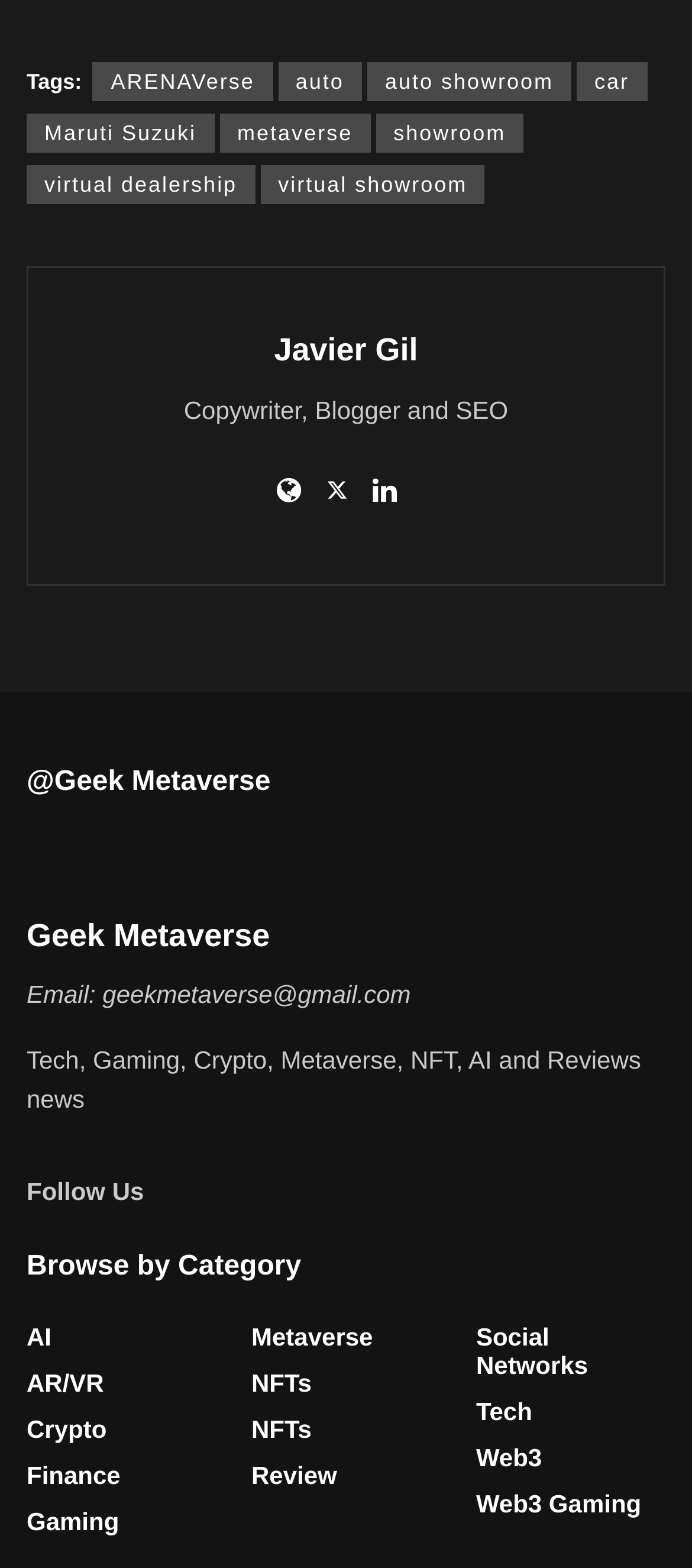Locate the bounding box coordinates of the clickable area needed to fulfill the instruction: "Read the article by Javier Gil".

[0.118, 0.21, 0.882, 0.238]